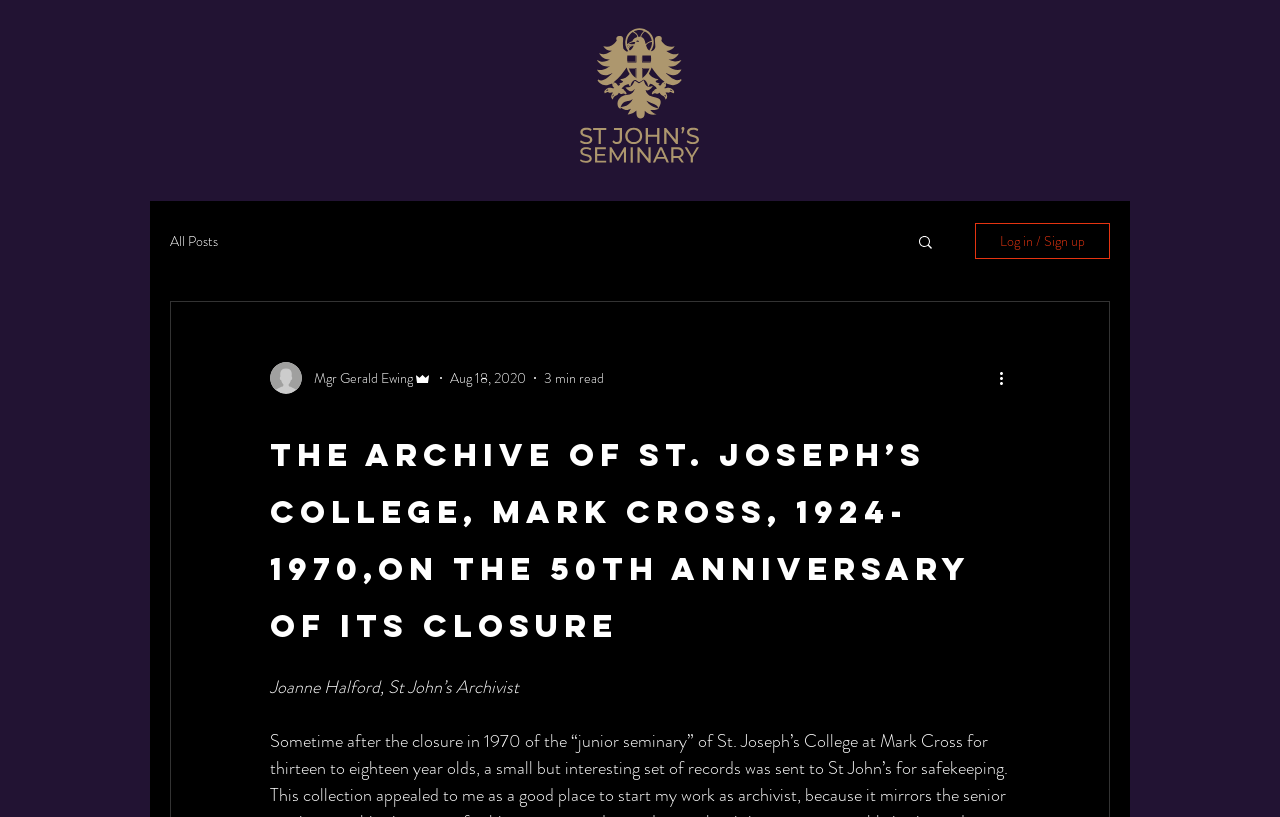Using the details in the image, give a detailed response to the question below:
What is the navigation option at the top left corner?

I found the answer by looking at the navigation element with the text 'blog' at the top left corner of the webpage, which has a link to 'All Posts'.